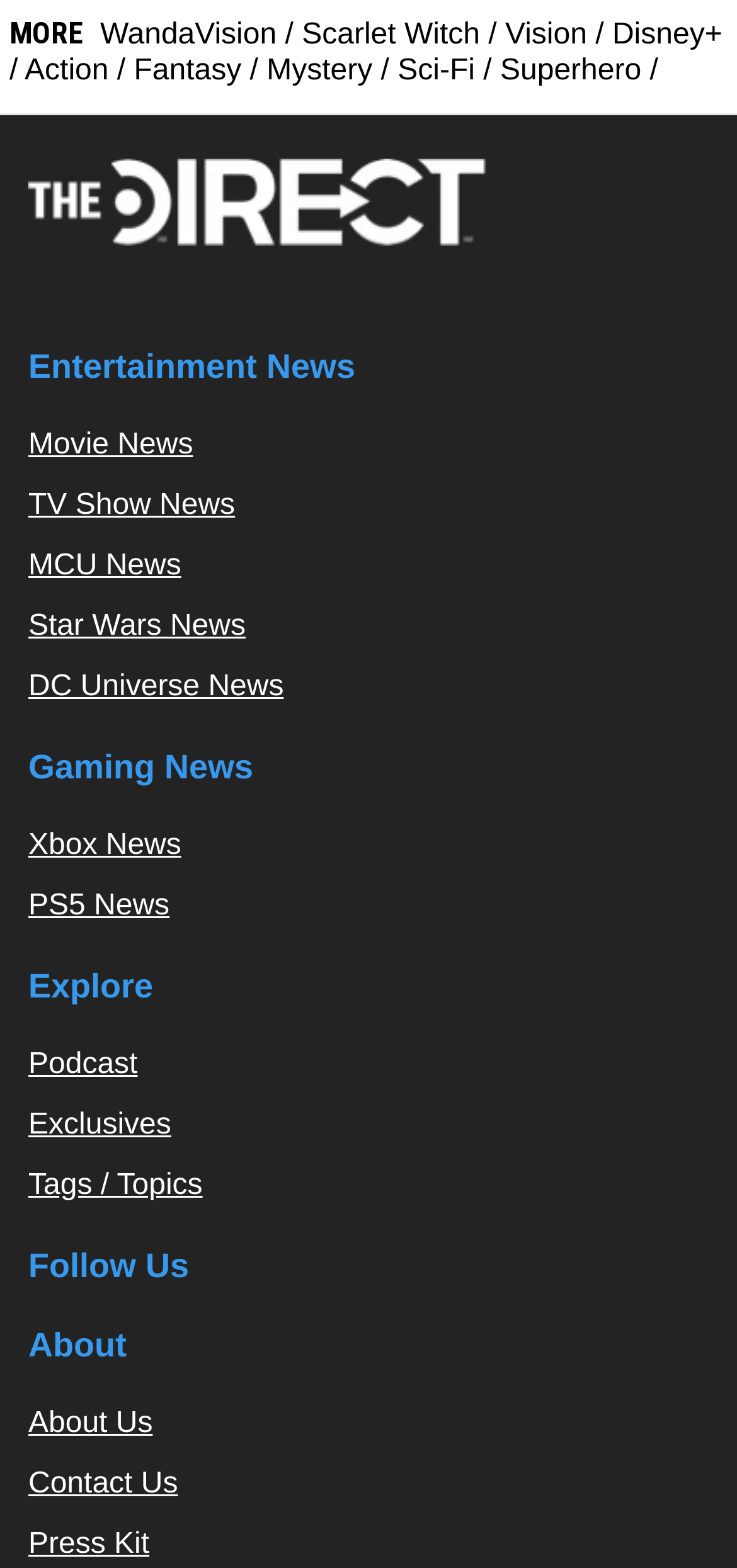Please locate the bounding box coordinates of the element that needs to be clicked to achieve the following instruction: "Read Entertainment News". The coordinates should be four float numbers between 0 and 1, i.e., [left, top, right, bottom].

[0.038, 0.214, 0.91, 0.253]